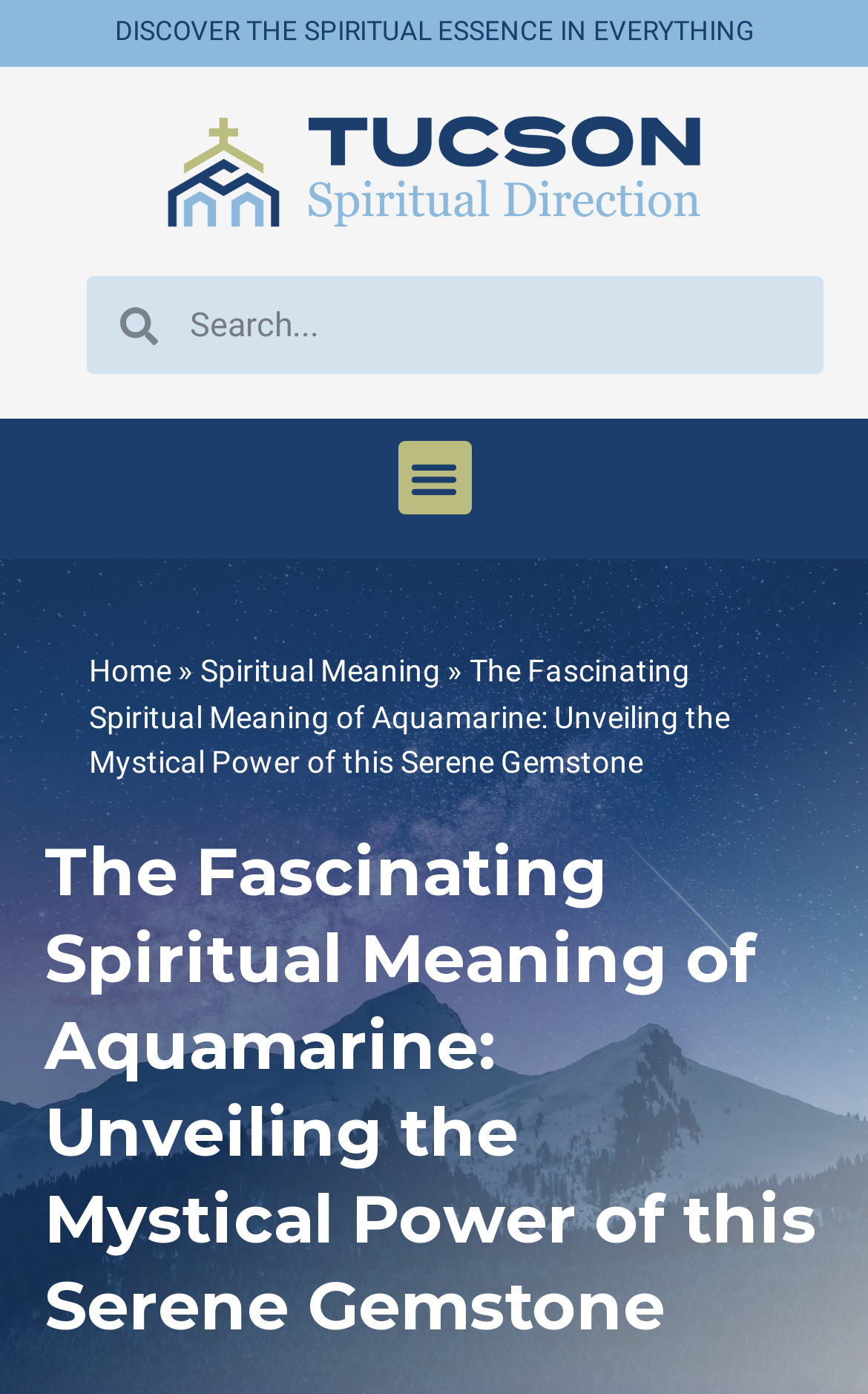Please give a succinct answer to the question in one word or phrase:
What is the function of the button at the top right?

Menu Toggle